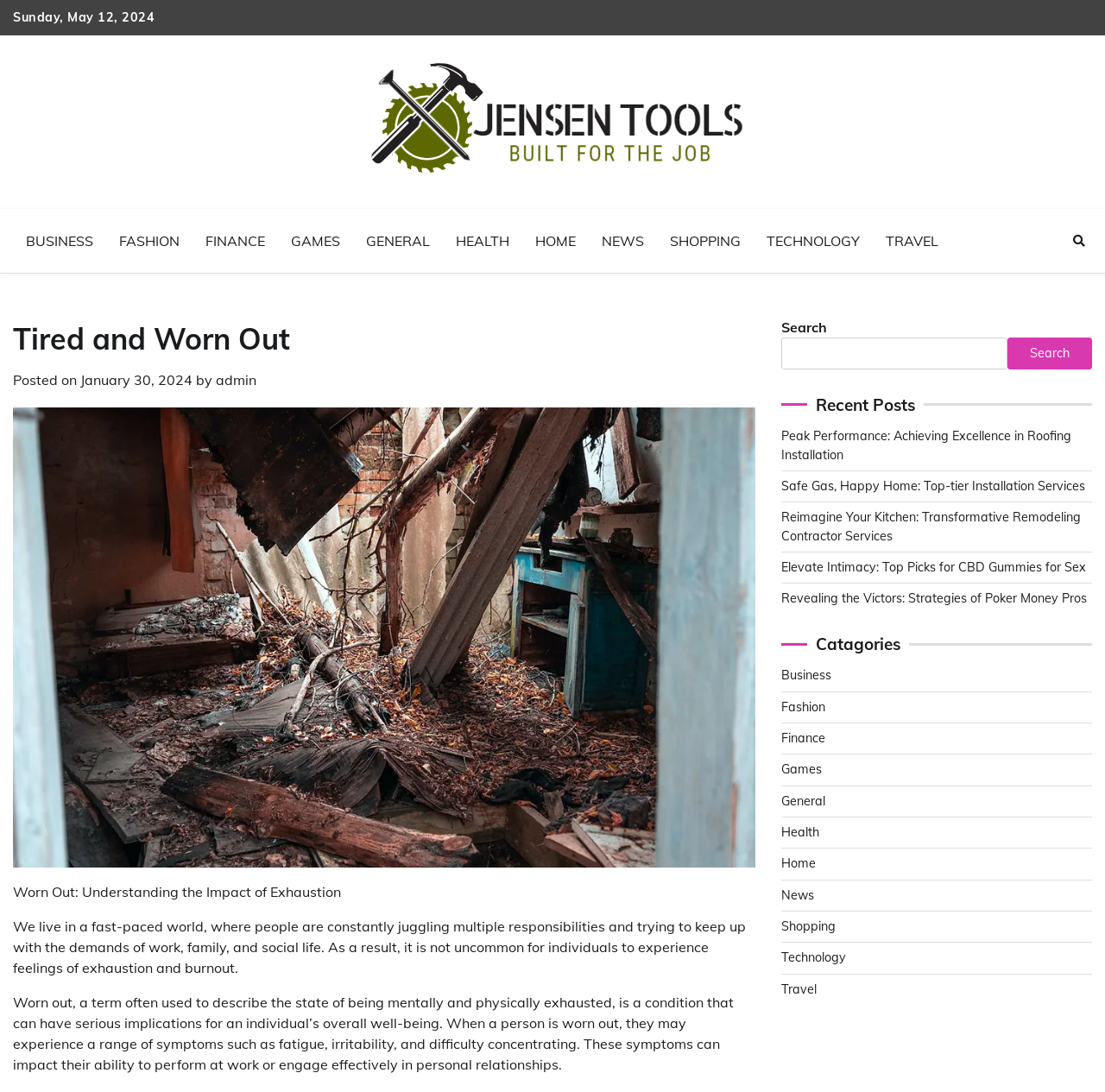Give a one-word or short phrase answer to the question: 
What is the date of the current post?

January 30, 2024